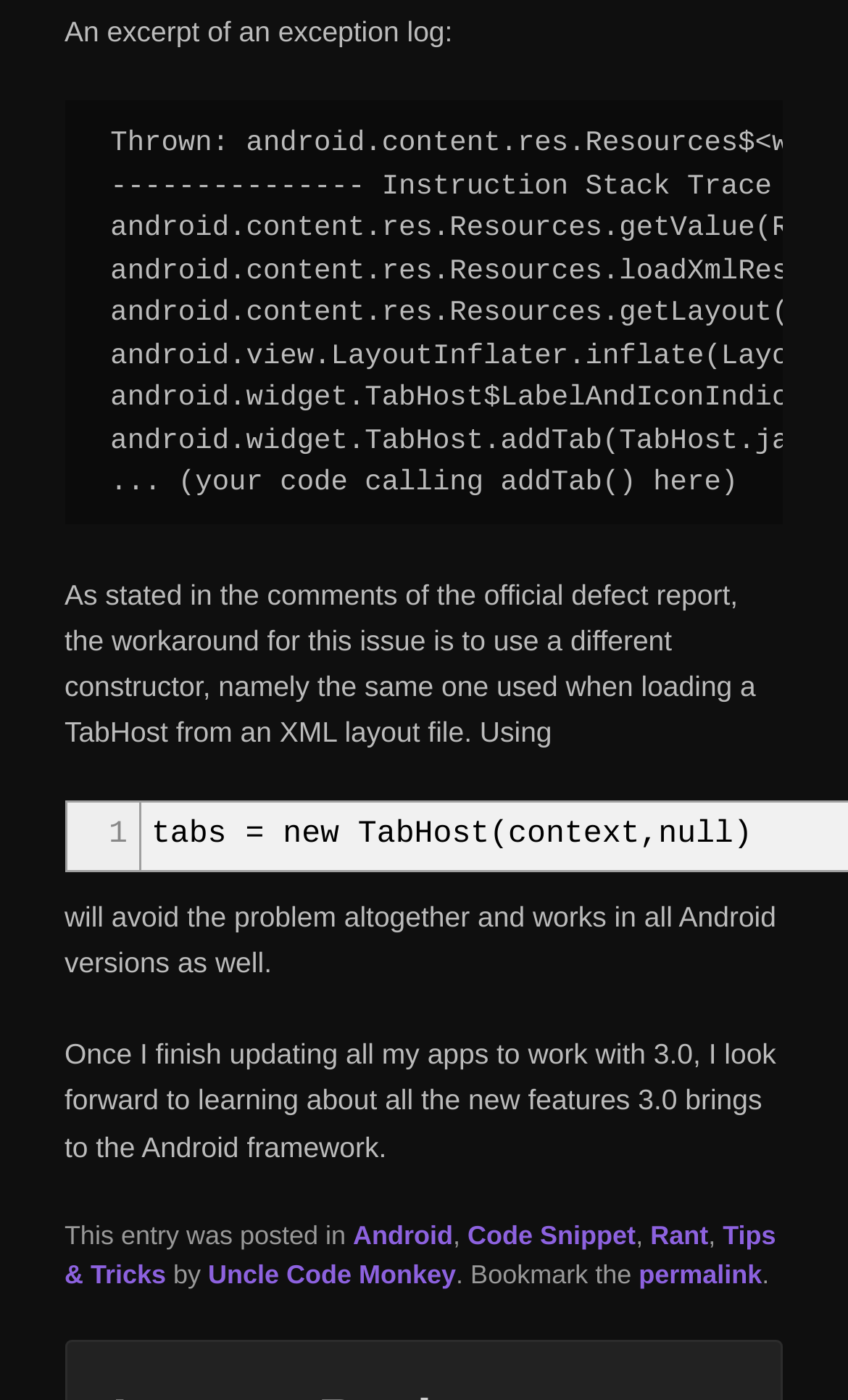What is the purpose of the workaround?
Could you answer the question with a detailed and thorough explanation?

According to the text, the workaround will 'avoid the problem altogether and works in all Android versions as well', which implies that the purpose of the workaround is to avoid the problem.